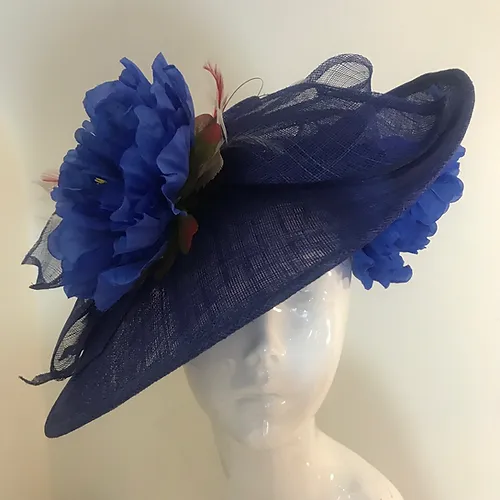Give a complete and detailed account of the image.

This image showcases an elegant royal blue hat designed for special occasions, prominently featuring large, vibrant blue flowers adorned on the side, enhancing its sophisticated appeal. The hat is crafted with a delicate mesh-like material, giving it a light and airy appearance, ideal for outdoor events such as races or garden parties. It is styled on a mannequin, emphasizing its shape and structure, which combines both glamour and comfort. This exquisite piece is available for purchase at a price of £144.00, previously listed at £180.00, showcasing a current sale. Perfect for adding a standout accessory to any formal outfit, this hat exemplifies exquisite craftsmanship in hat couture.